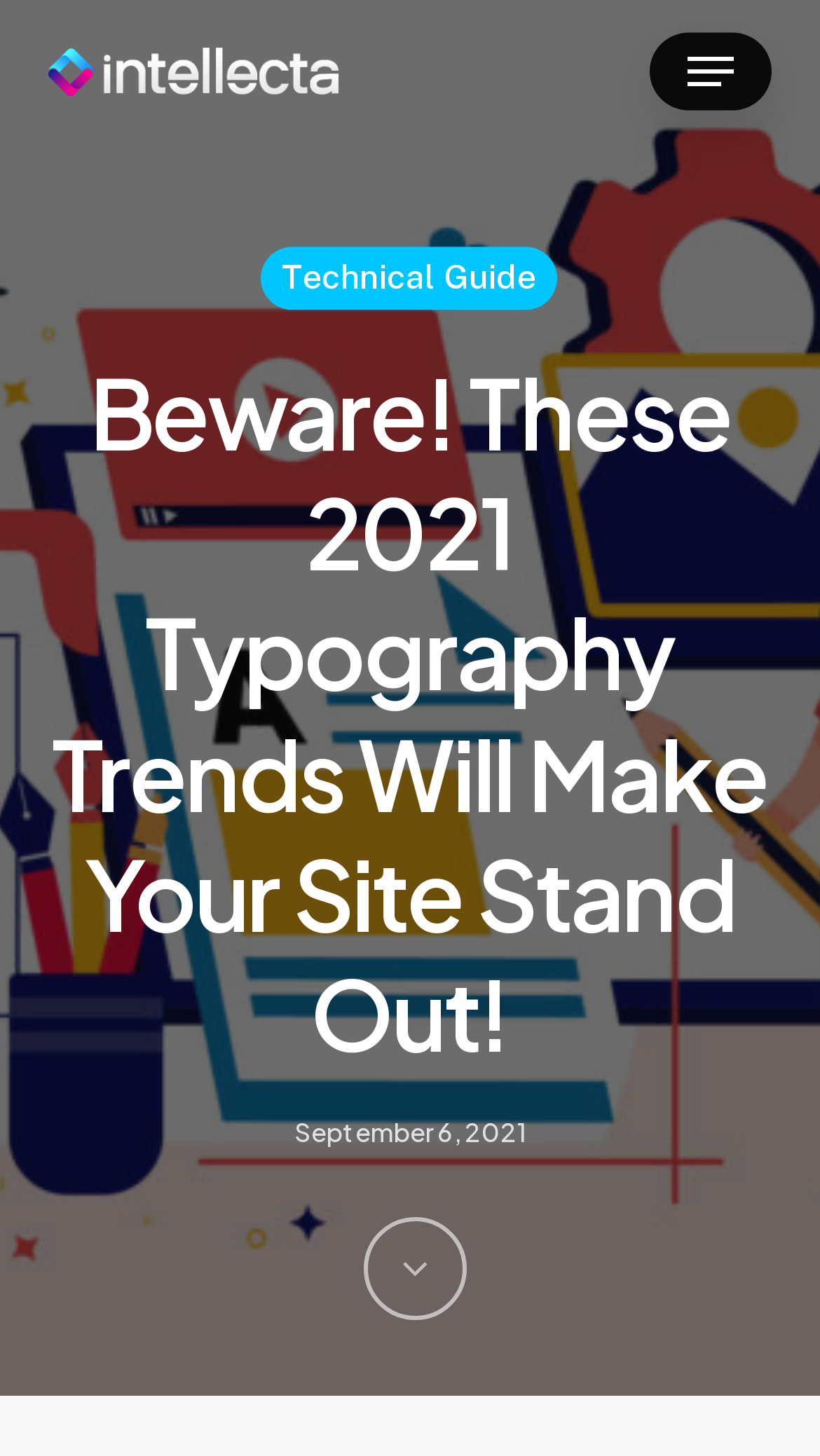Summarize the webpage comprehensively, mentioning all visible components.

The webpage appears to be an article or blog post about typography trends in 2021. At the top left of the page, there is a logo or icon of "intellecta" accompanied by a link with the same name. Below the logo, there is a prominent heading that reads "Beware! These 2021 Typography Trends Will Make Your Site Stand Out!" which takes up a significant portion of the page.

To the top right of the page, there is a navigation menu button that is not currently expanded. Below the heading, there is a link to a "Technical Guide" located roughly in the middle of the page. Further down, there is a static text element displaying the date "September 6, 2021". At the bottom of the page, there is a link with two icons, possibly representing social media or sharing options.

There are a total of 3 images on the page, all of which are the "intellecta" logo or icon. There are 3 links on the page, including the "intellecta" link, the "Technical Guide" link, and the link with icons at the bottom. There is one button, which is the navigation menu button, and one heading element.